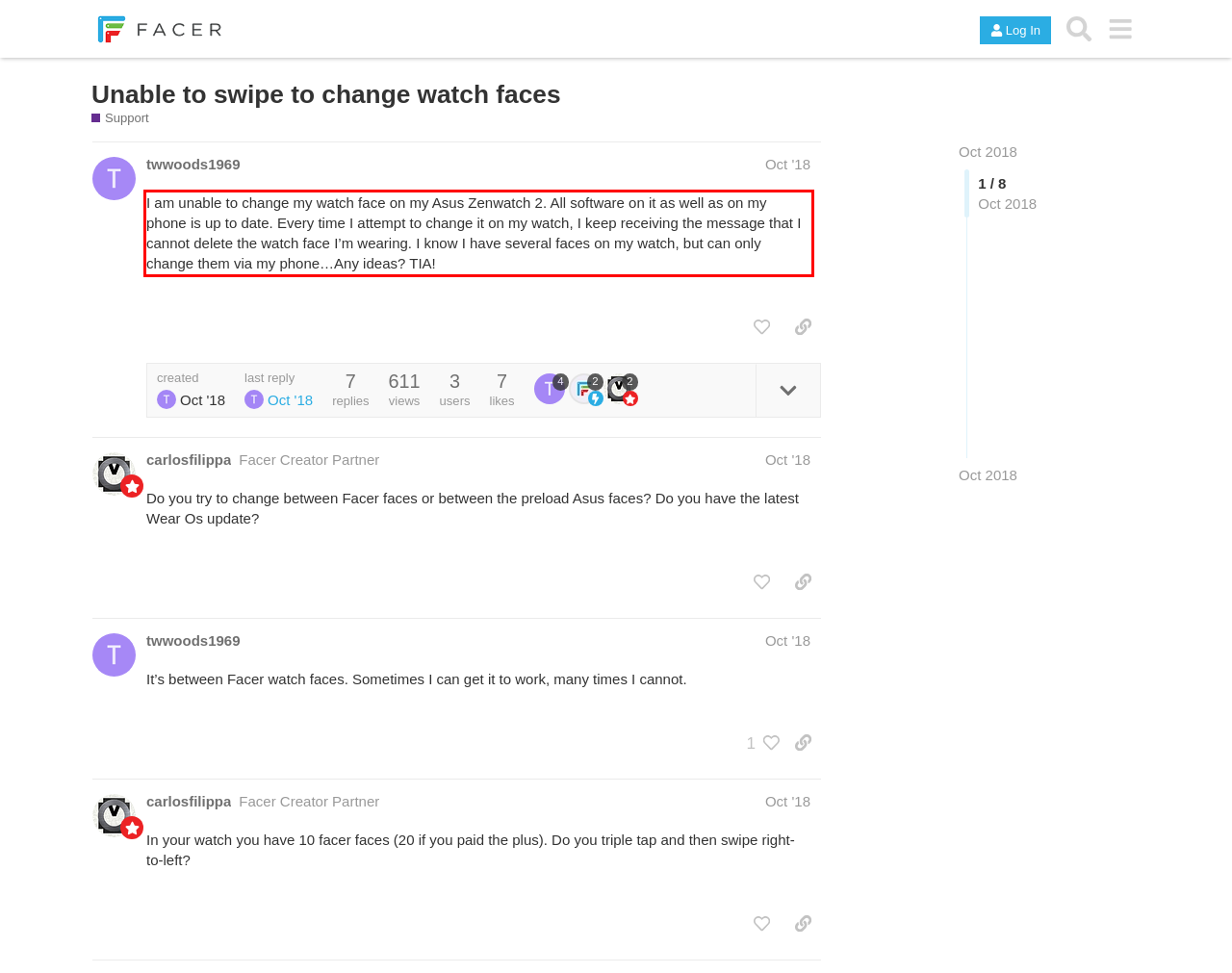Please recognize and transcribe the text located inside the red bounding box in the webpage image.

I am unable to change my watch face on my Asus Zenwatch 2. All software on it as well as on my phone is up to date. Every time I attempt to change it on my watch, I keep receiving the message that I cannot delete the watch face I’m wearing. I know I have several faces on my watch, but can only change them via my phone…Any ideas? TIA!